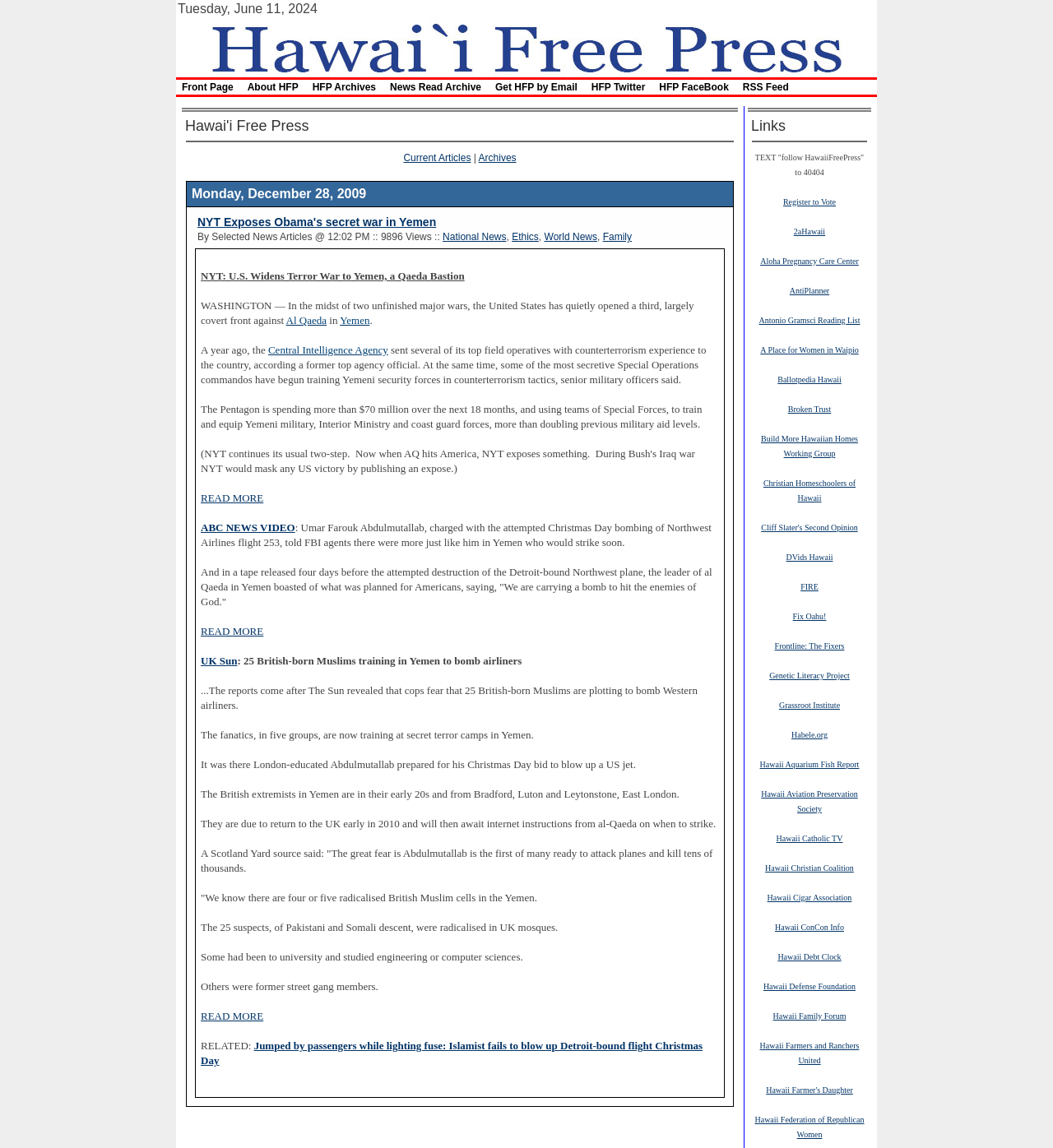Find the bounding box coordinates for the area you need to click to carry out the instruction: "Click on the 'Archives' link". The coordinates should be four float numbers between 0 and 1, indicated as [left, top, right, bottom].

[0.454, 0.133, 0.49, 0.143]